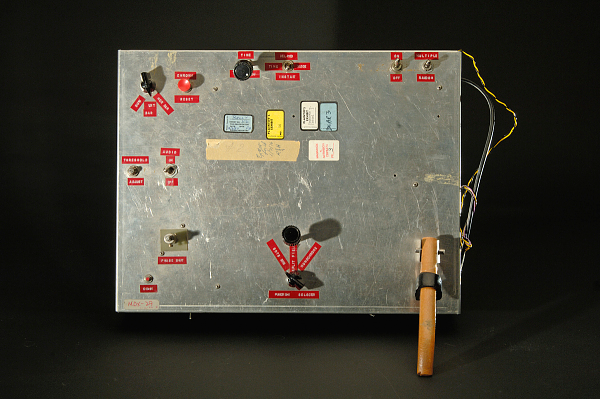Offer a comprehensive description of the image.

The image depicts the back view of an early computer game control panel, specifically from "The Pump Unit," an important artifact in the history of video gaming. Constructed from metal, the panel features an array of buttons and indicators, each marked with bold red labels detailing their functions. The panel has various switches, knobs, and buttons designed for user interaction, showcasing the technology of the era. Notably, beneath the controls, there's a wooden lever, adding a tactile element to its design. This artifact not only represents the technological innovations of the time but also serves as a testament to the evolution of interactive entertainment. The stark black background contrasts with the metallic surface, drawing attention to the intricate labeling and the mechanical complexity of the device.